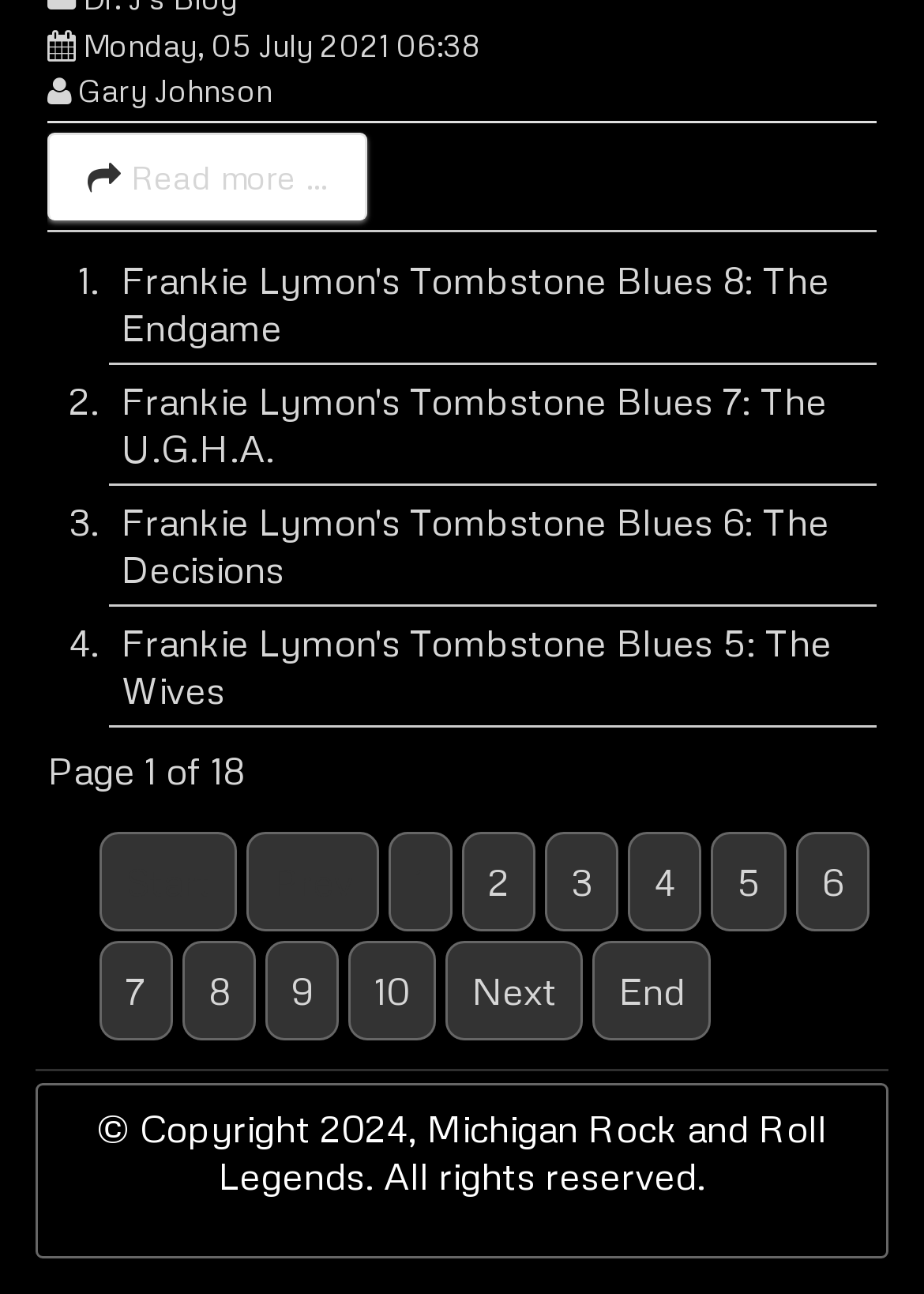Please determine the bounding box coordinates for the element that should be clicked to follow these instructions: "View Frankie Lymon's Tombstone Blues 5: The Wives".

[0.131, 0.477, 0.9, 0.55]